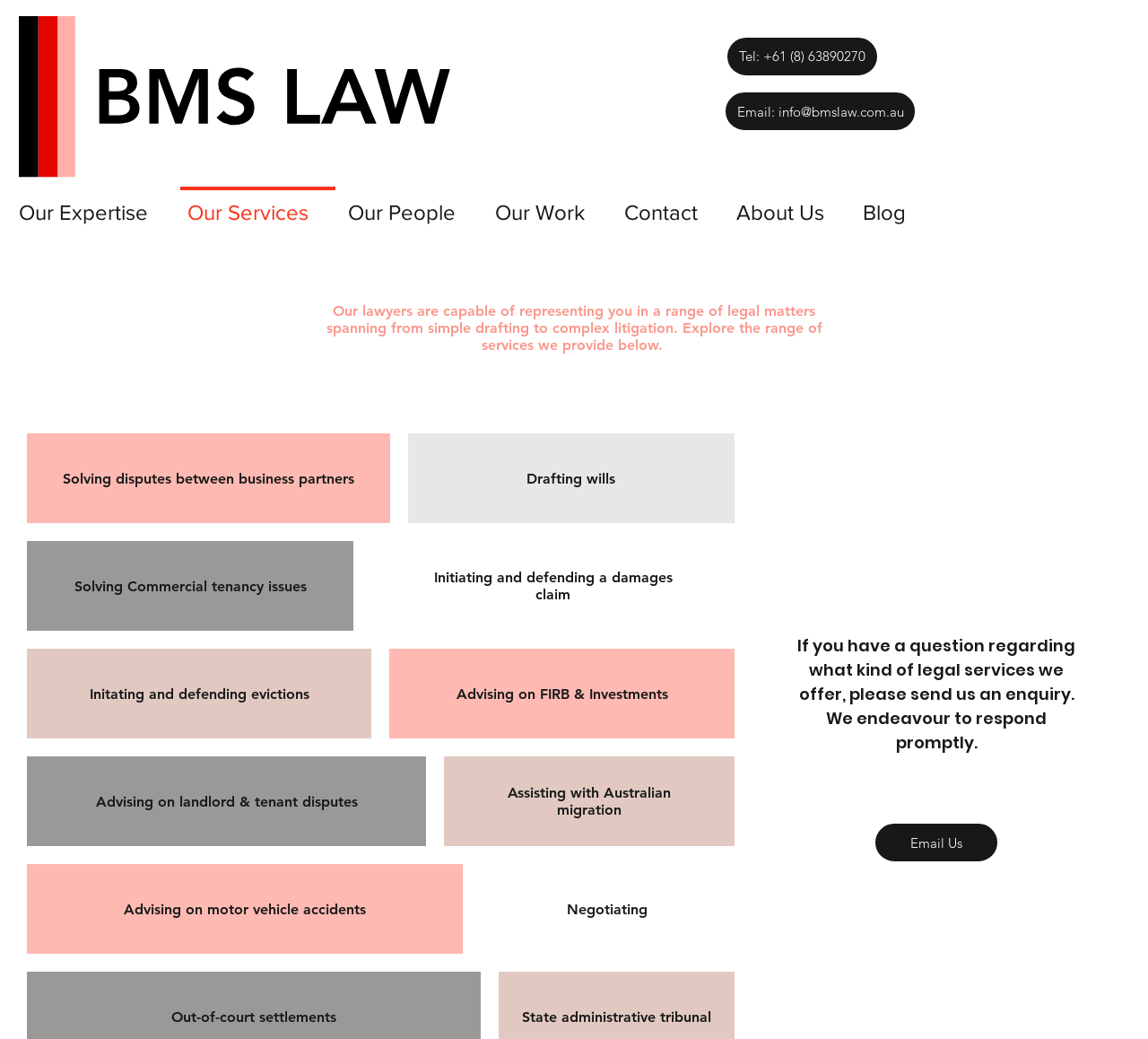What is the phone number of BMS LAW?
Please provide a comprehensive answer to the question based on the webpage screenshot.

I found the phone number by looking at the link element with the text 'Tel: +61 (8) 63890270' which is located at the top of the webpage.